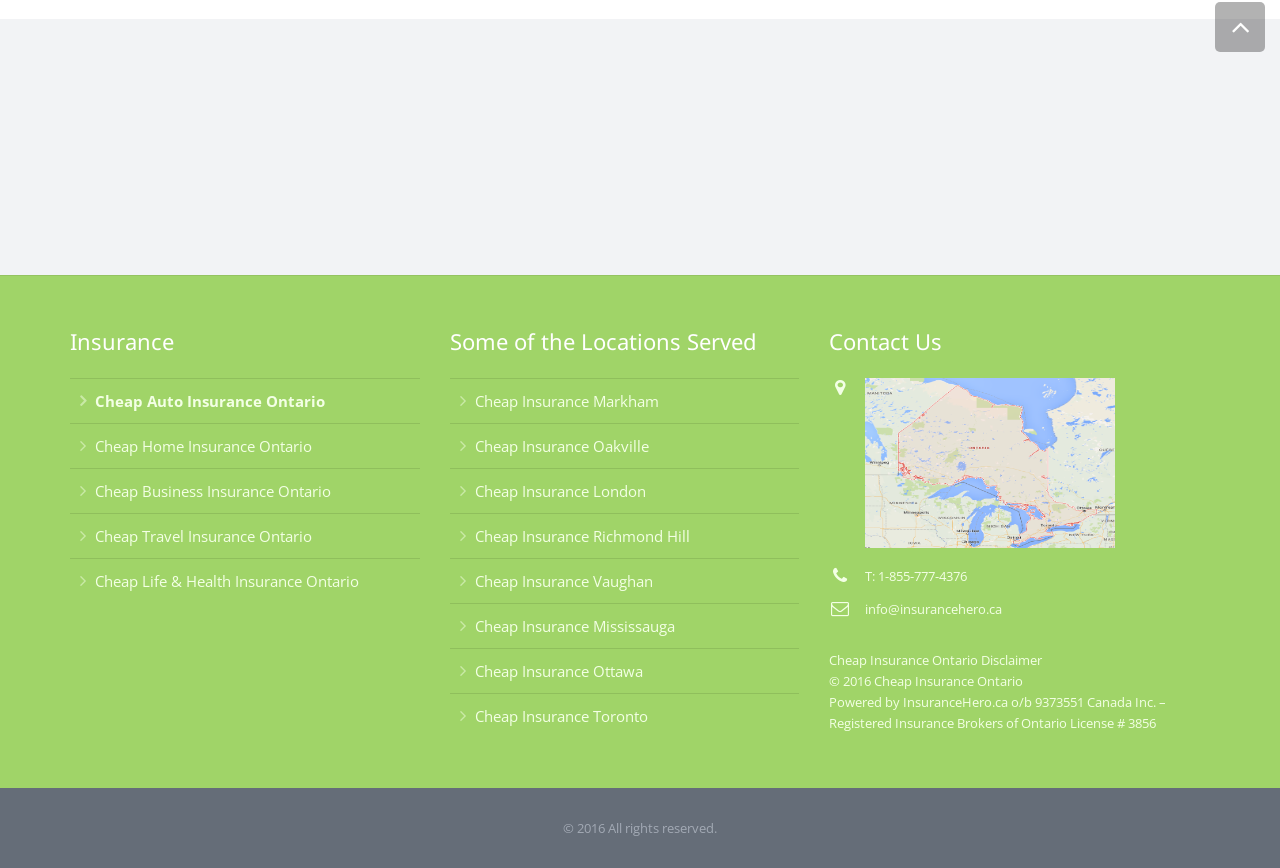Provide a one-word or one-phrase answer to the question:
What is the main purpose of this website?

Get insurance quotes